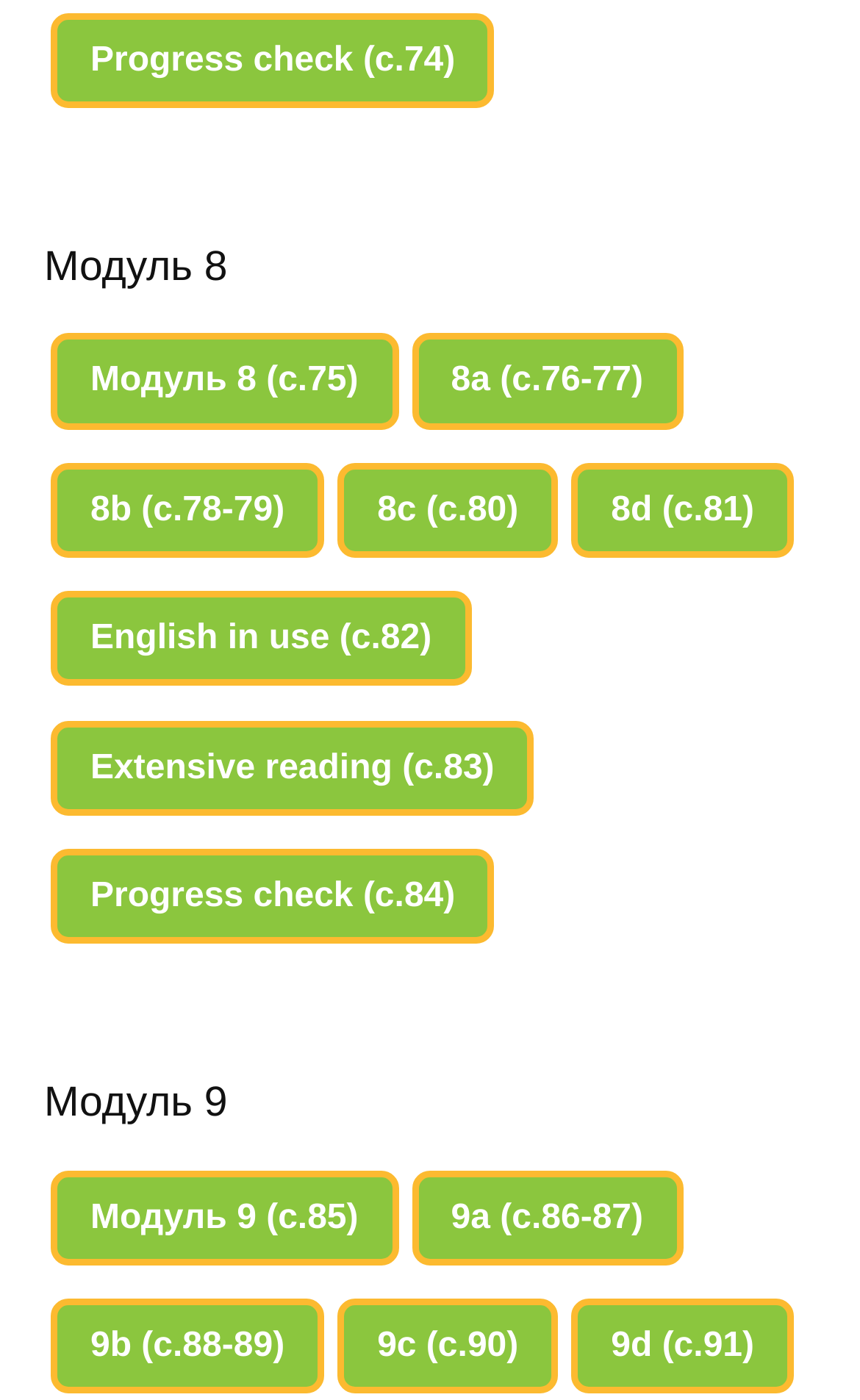How many modules are listed on this page?
Answer the question in as much detail as possible.

By examining the webpage, I can see that there are two module headings, 'Модуль 8' and 'Модуль 9', which suggests that there are two modules listed on this page.